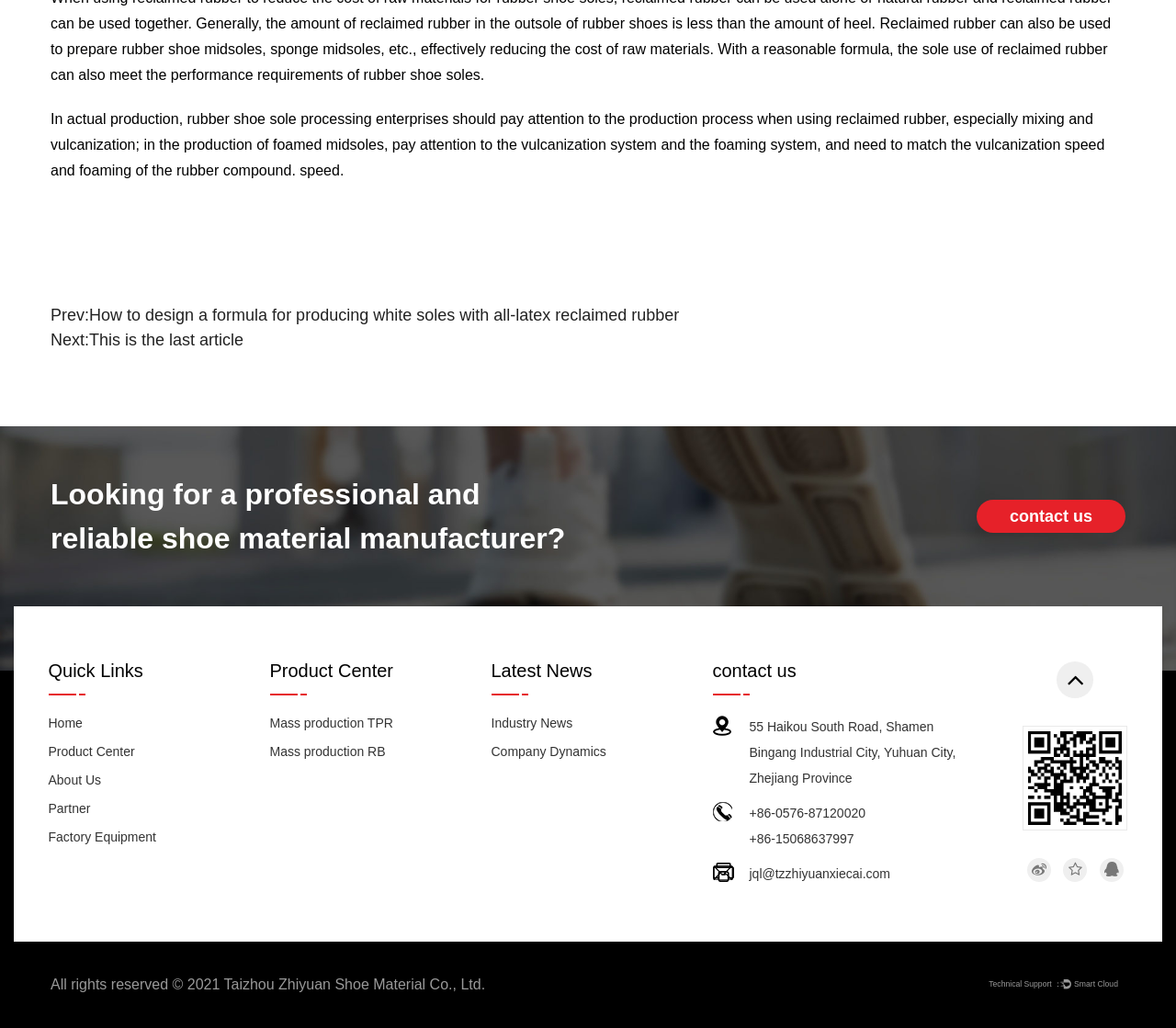What is the company's email address?
Please utilize the information in the image to give a detailed response to the question.

The company's email address can be found in the contact us section, which is located at the bottom of the webpage. The email address is jql@tzzhiyuanxiecai.com.